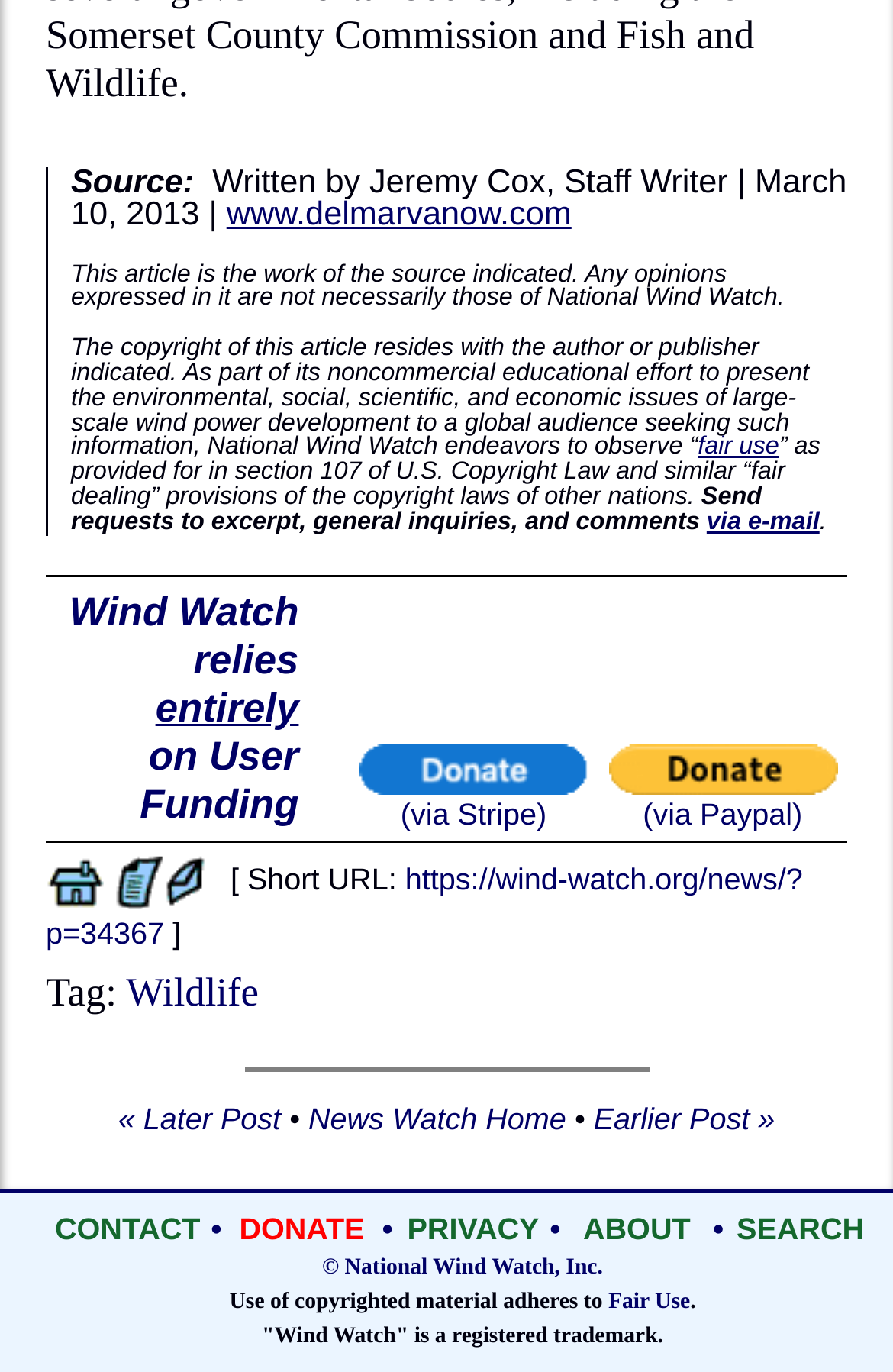Determine the bounding box coordinates for the UI element matching this description: "Reply".

None